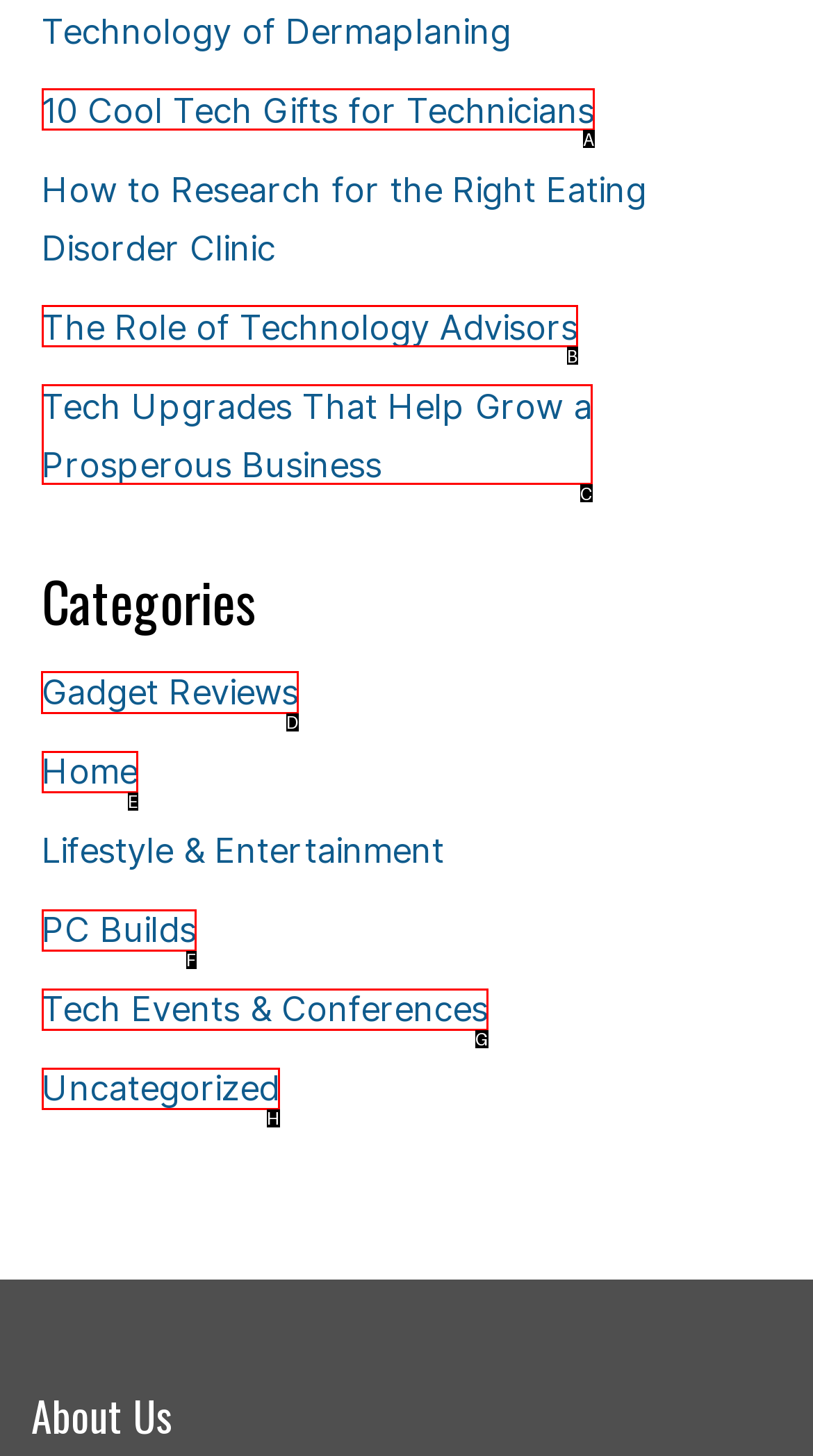For the task: view tech gadget reviews, identify the HTML element to click.
Provide the letter corresponding to the right choice from the given options.

D